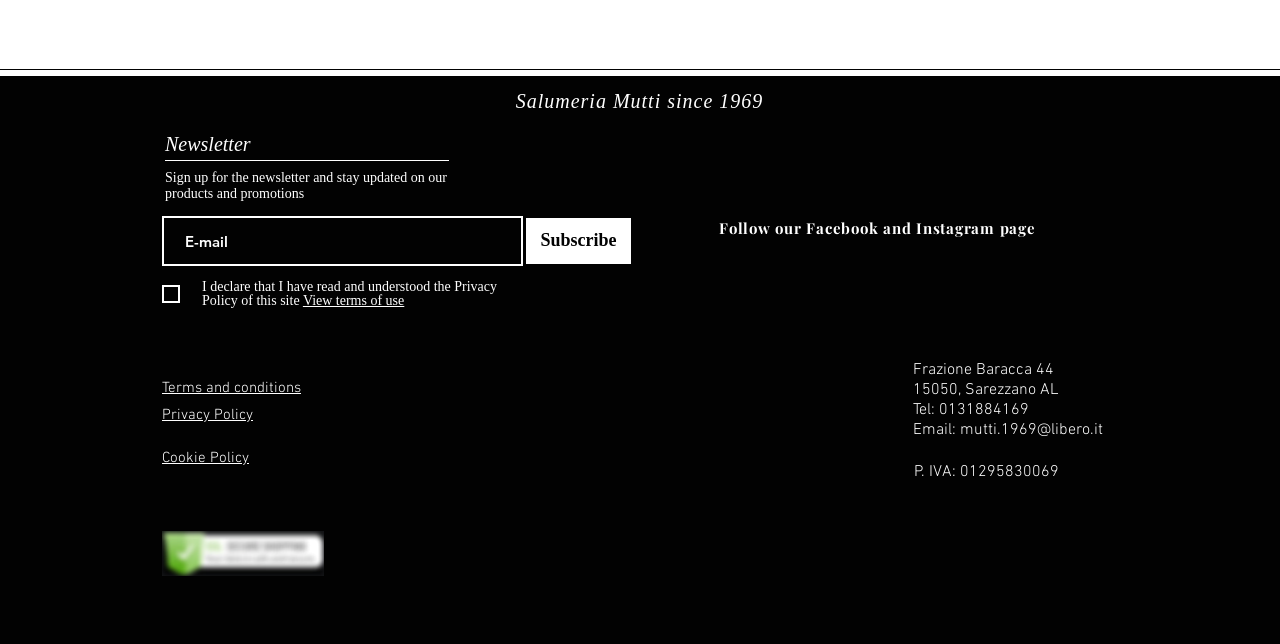Give a short answer using one word or phrase for the question:
What is the email address of the company?

mutti.1969@libero.it